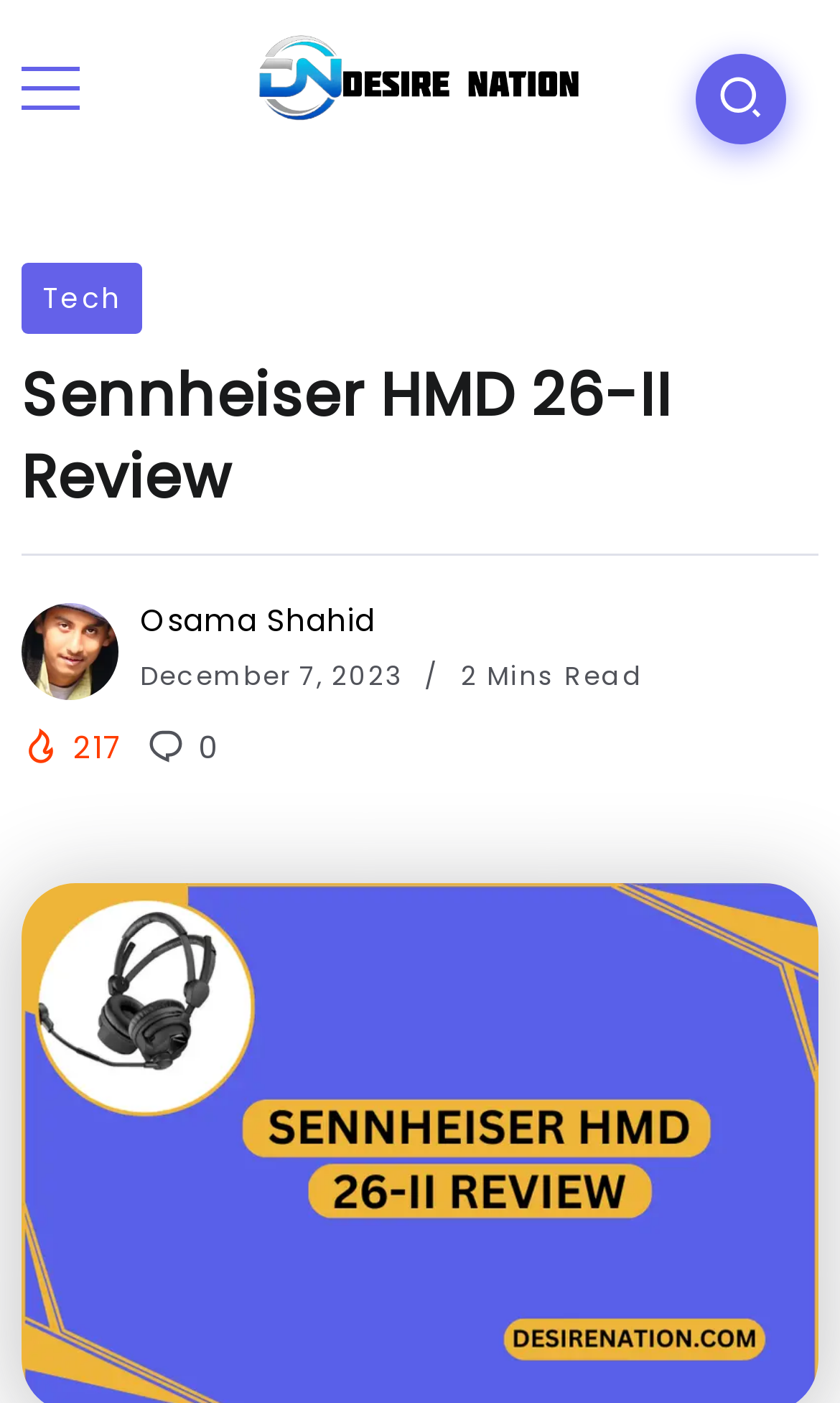Please determine the bounding box coordinates, formatted as (top-left x, top-left y, bottom-right x, bottom-right y), with all values as floating point numbers between 0 and 1. Identify the bounding box of the region described as: Tech

[0.026, 0.187, 0.169, 0.238]